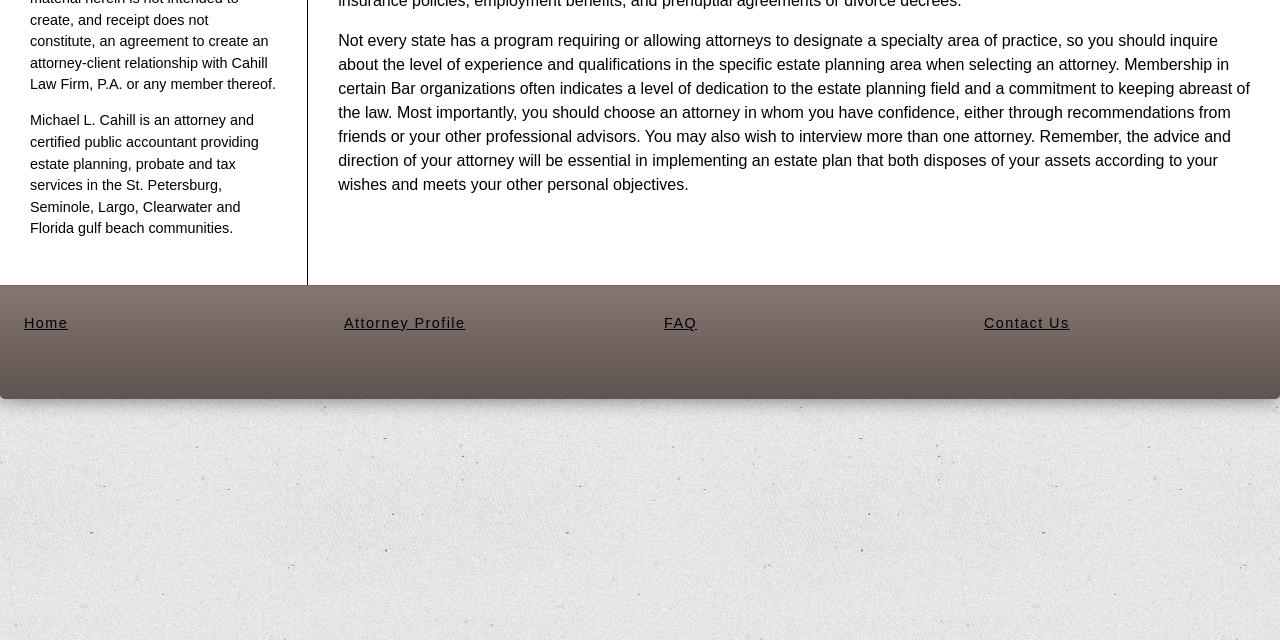Provide the bounding box coordinates of the HTML element this sentence describes: "Strength Training Equipment". The bounding box coordinates consist of four float numbers between 0 and 1, i.e., [left, top, right, bottom].

None